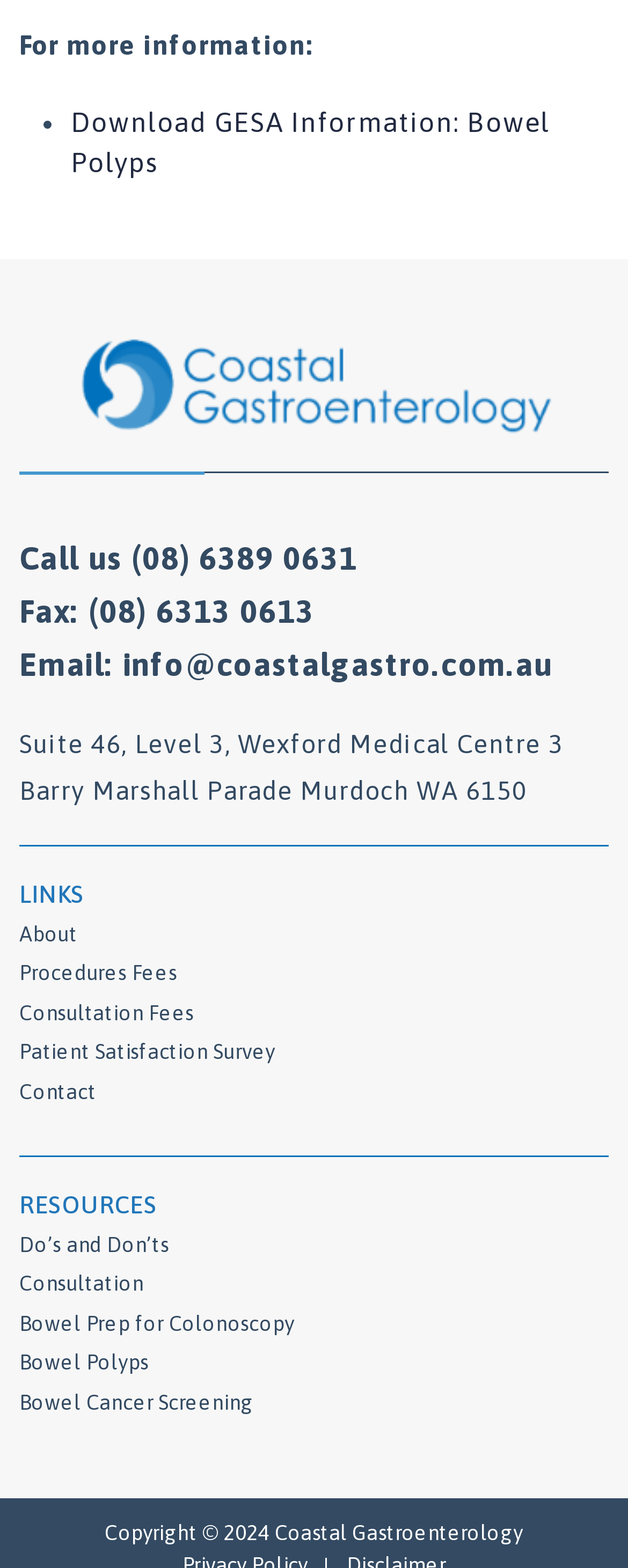What is the address of the Wexford Medical Centre?
Please give a well-detailed answer to the question.

I found the address by looking at the static text 'Suite 46, Level 3, Wexford Medical Centre 3 Barry Marshall Parade Murdoch WA 6150' which is located below the email address on the webpage.